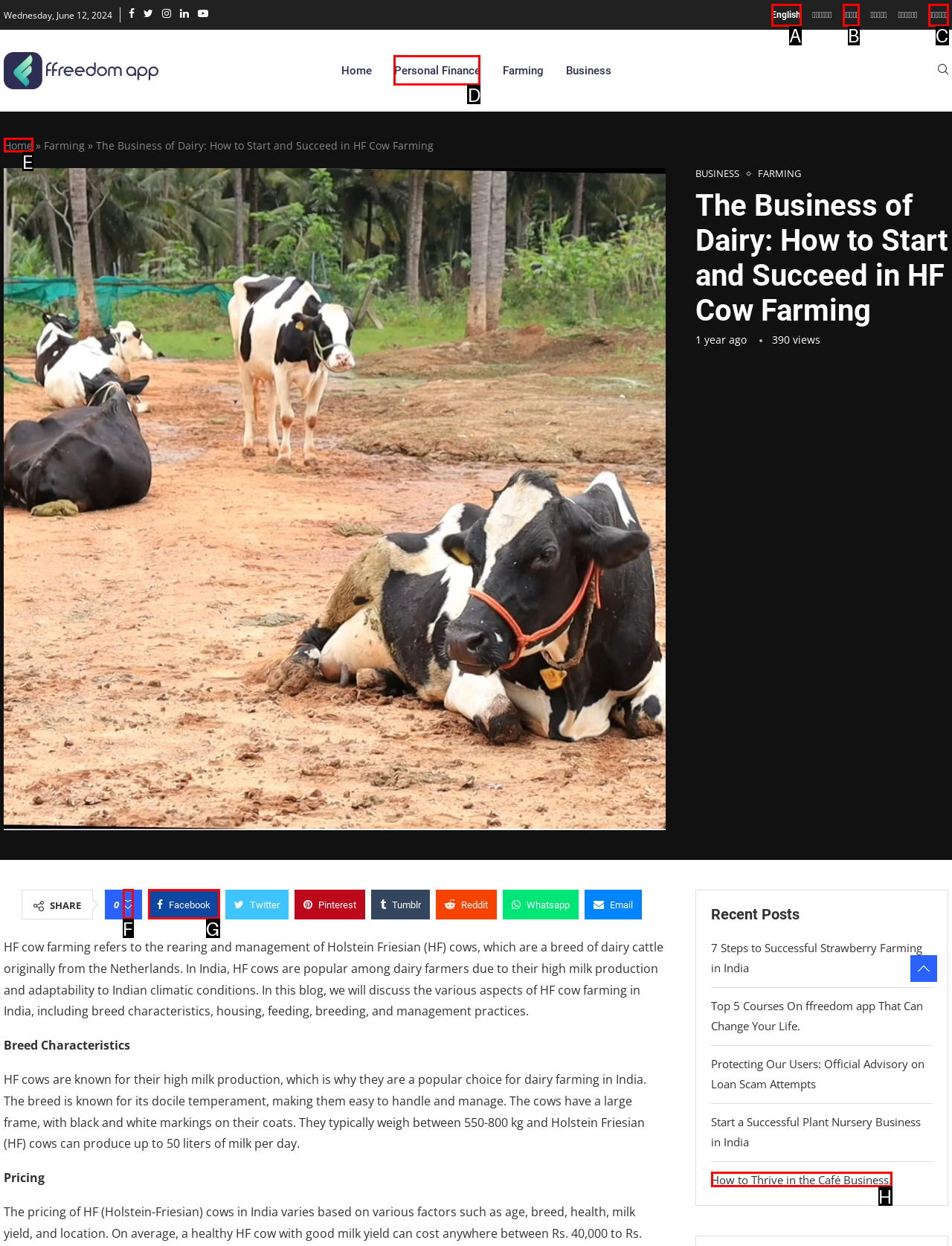Choose the option that matches the following description: മലയാളം
Answer with the letter of the correct option.

C